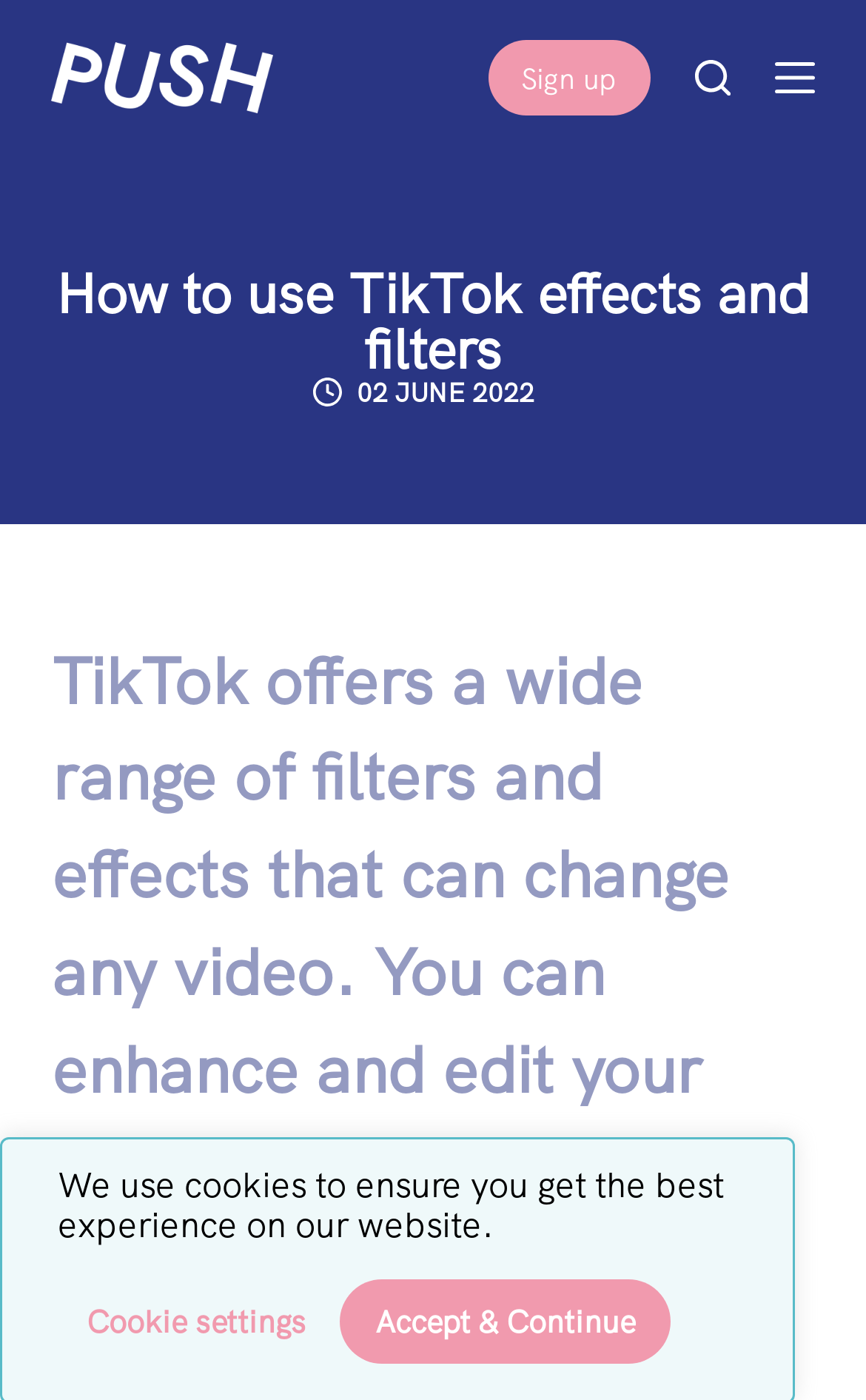Can you show the bounding box coordinates of the region to click on to complete the task described in the instruction: "Search for something"?

[0.802, 0.043, 0.843, 0.068]